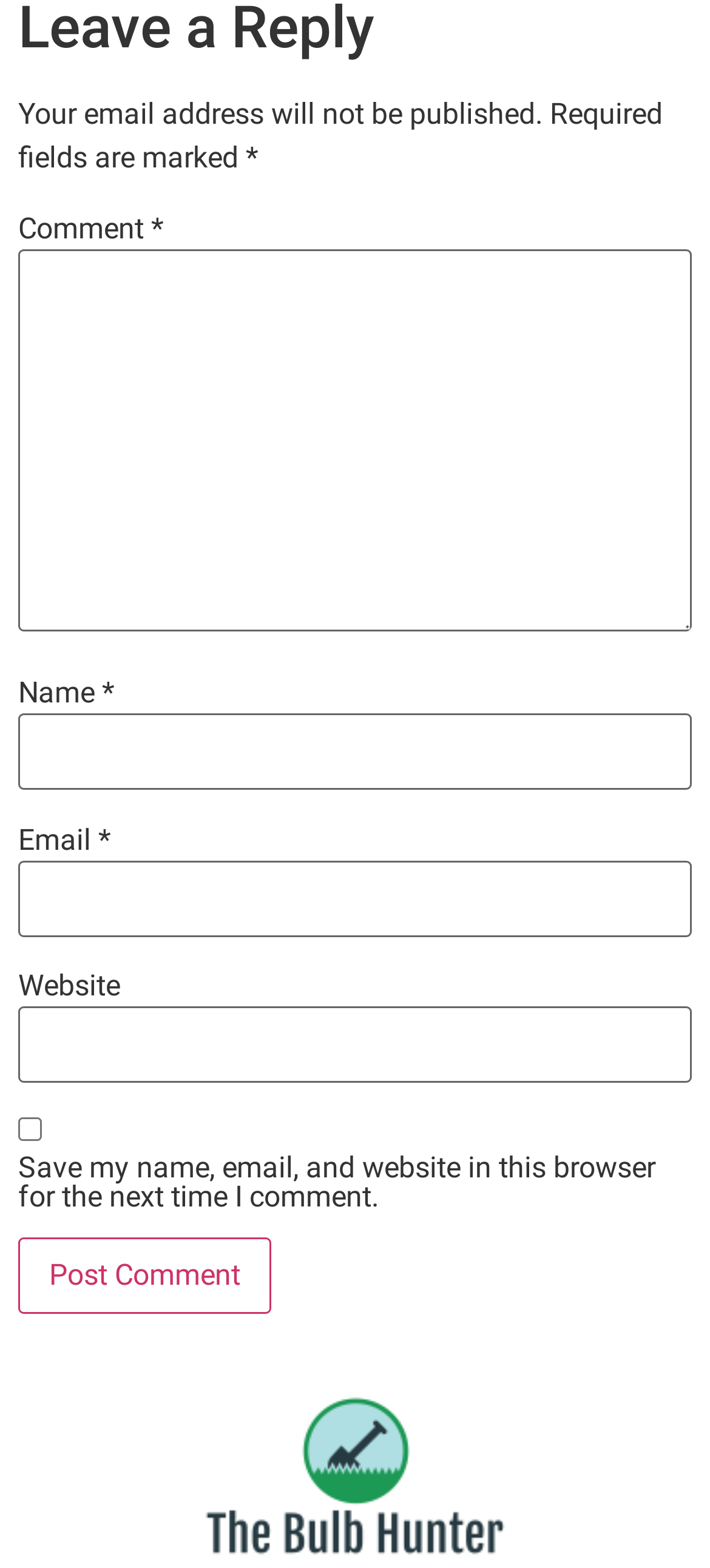Answer the question briefly using a single word or phrase: 
What is the position of the 'Post Comment' button?

Bottom left